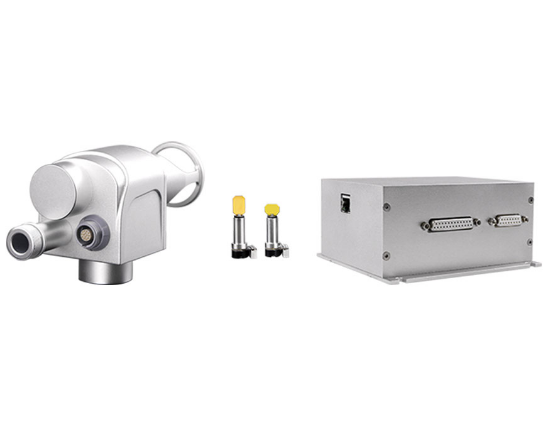What is the purpose of the electronic control unit?
Give a detailed response to the question by analyzing the screenshot.

The caption describes the electronic control unit as having 'multiple connection ports, suggesting intricate functionalities and compatibility with various systems', implying that its purpose is to control the device and facilitate its interaction with other systems.